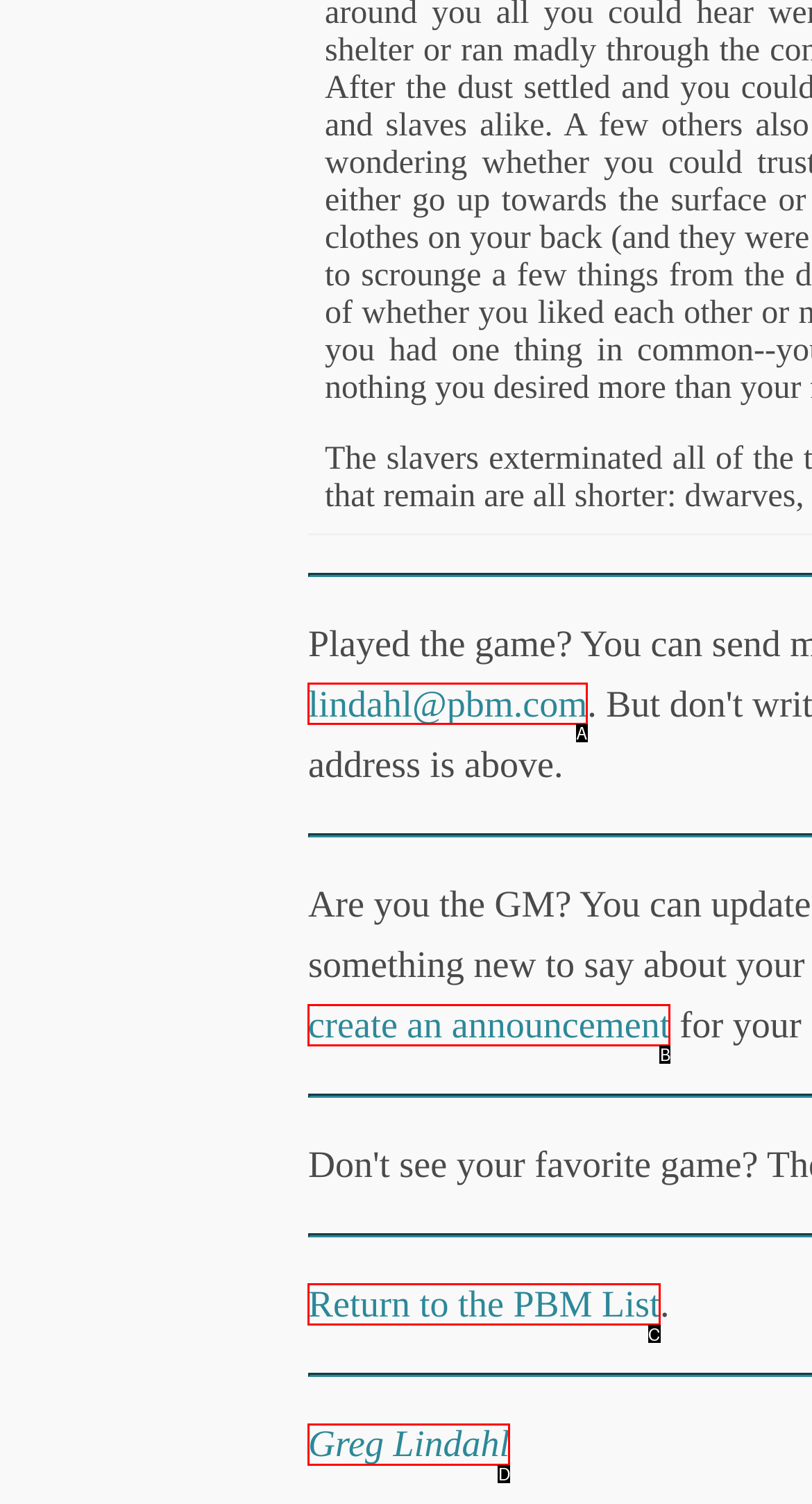Using the description: lindahl@pbm.com, find the HTML element that matches it. Answer with the letter of the chosen option.

A